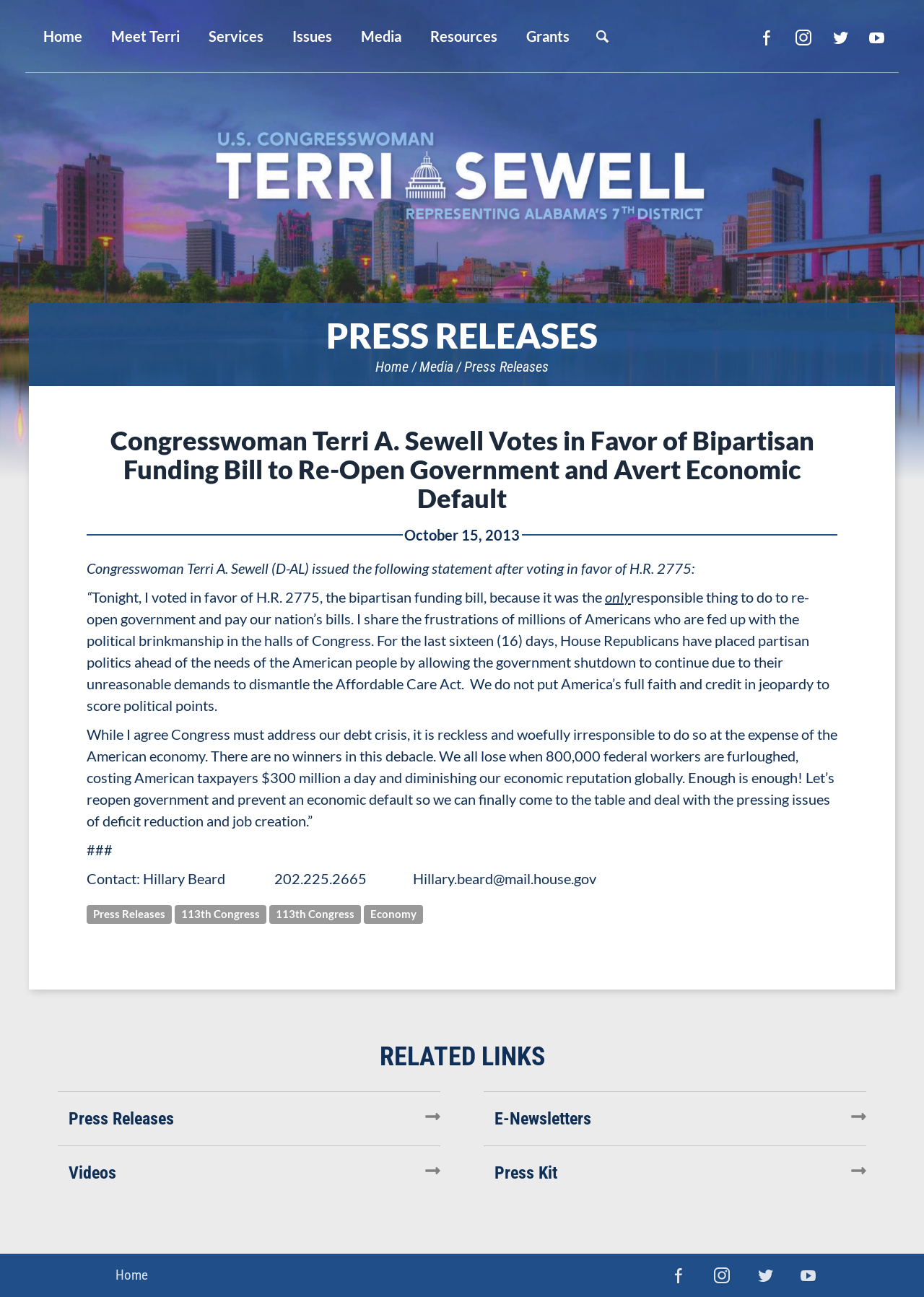Can you give a comprehensive explanation to the question given the content of the image?
What is the date of the press release?

The date of the press release is mentioned in the article, which is October 15, 2013, as stated in the heading 'October 15, 2013'.